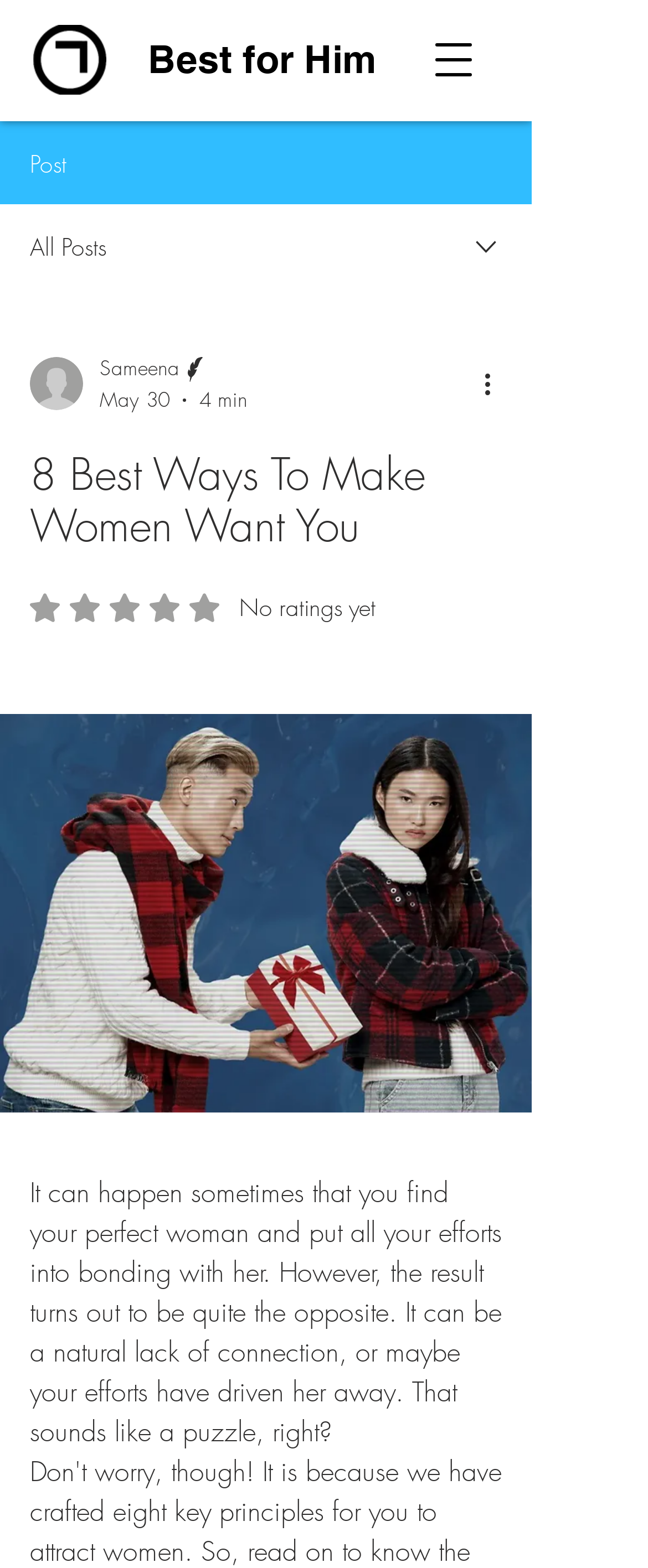Find the coordinates for the bounding box of the element with this description: "Best for Him".

[0.228, 0.021, 0.579, 0.054]